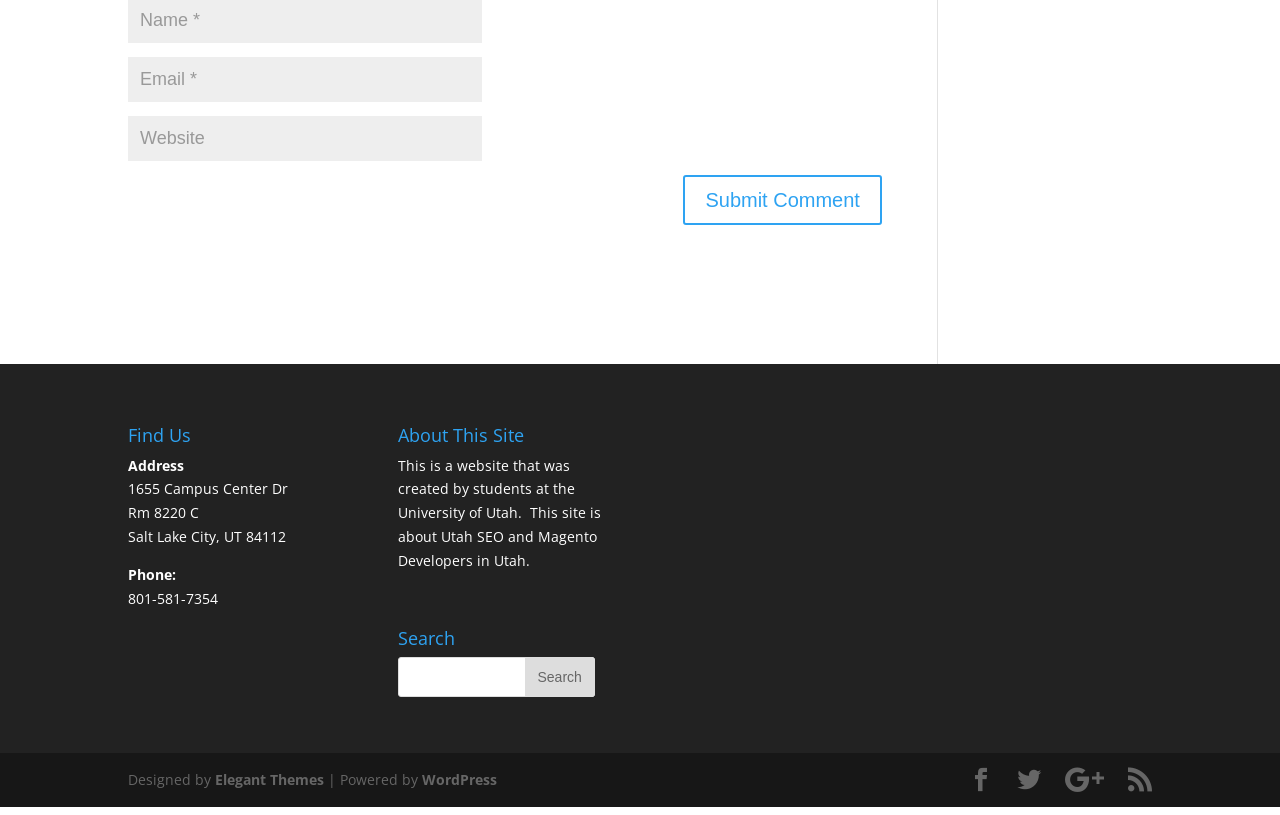What is the address of the location? Please answer the question using a single word or phrase based on the image.

1655 Campus Center Dr